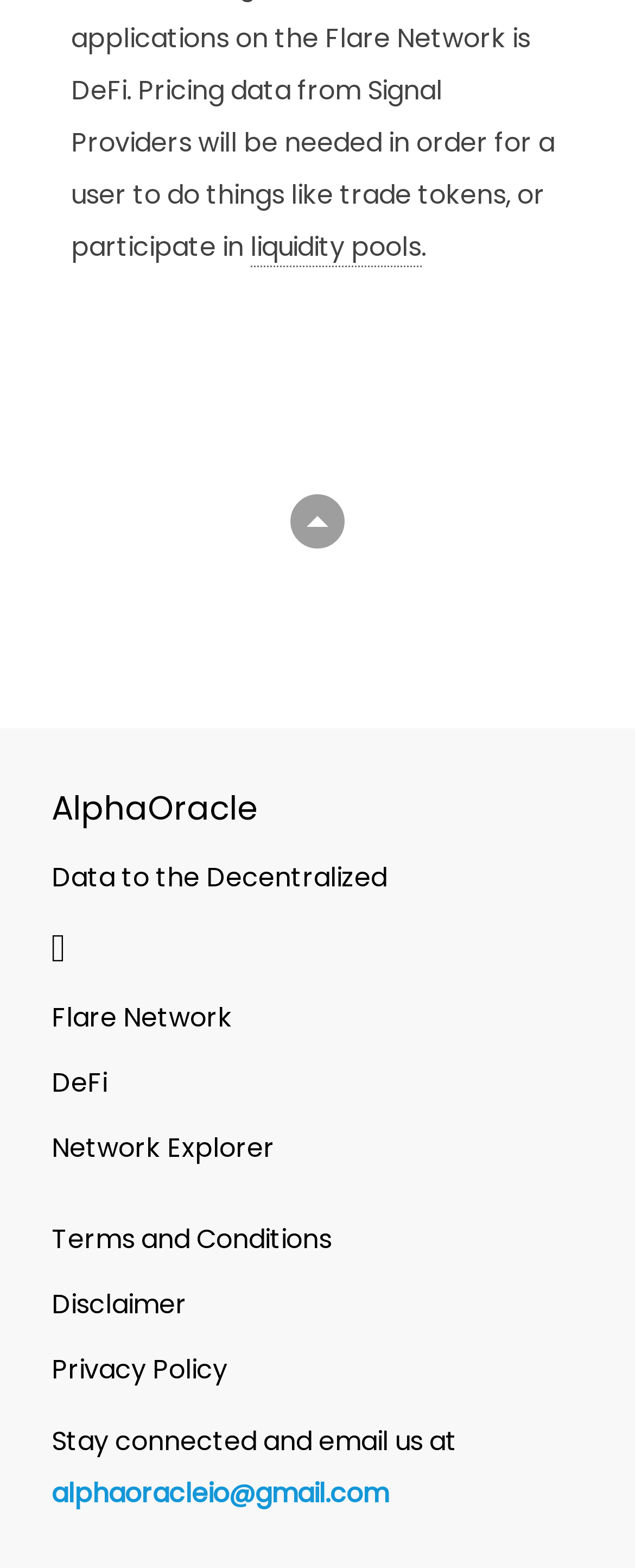Extract the bounding box coordinates for the HTML element that matches this description: "aria-label="mobile-toggle"". The coordinates should be four float numbers between 0 and 1, i.e., [left, top, right, bottom].

None